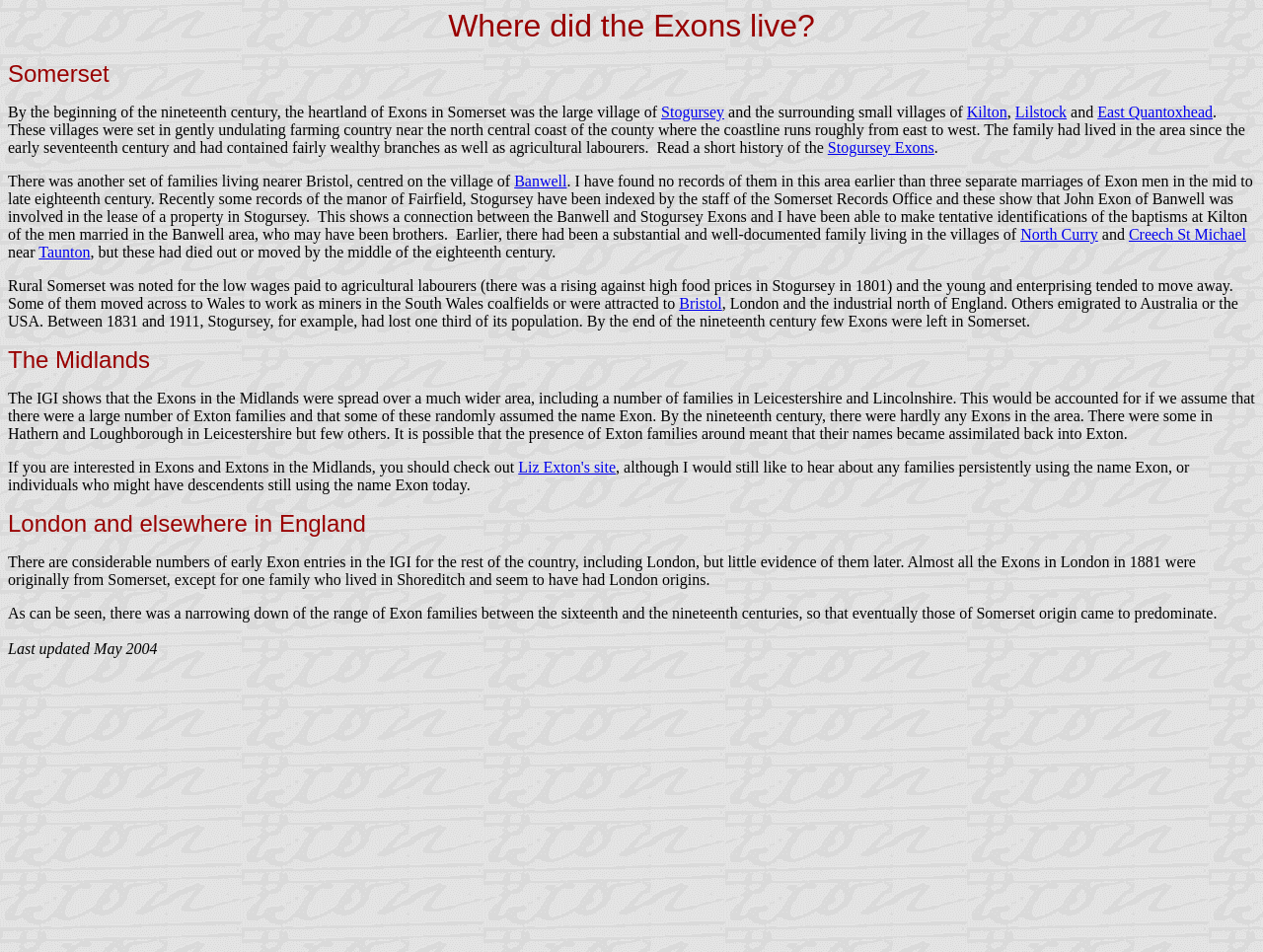Respond concisely with one word or phrase to the following query:
Where did the Exons live in Somerset?

Stogursey